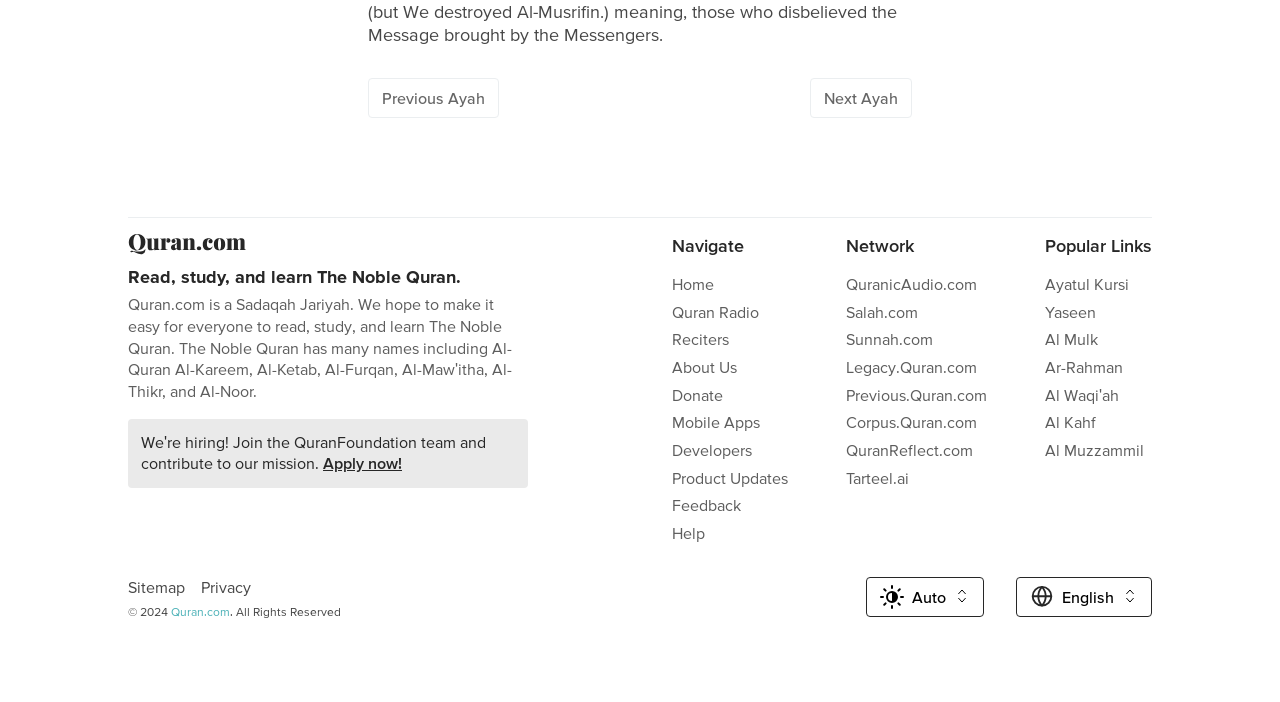Locate the bounding box of the UI element based on this description: "Salah.com". Provide four float numbers between 0 and 1 as [left, top, right, bottom].

[0.661, 0.431, 0.717, 0.457]